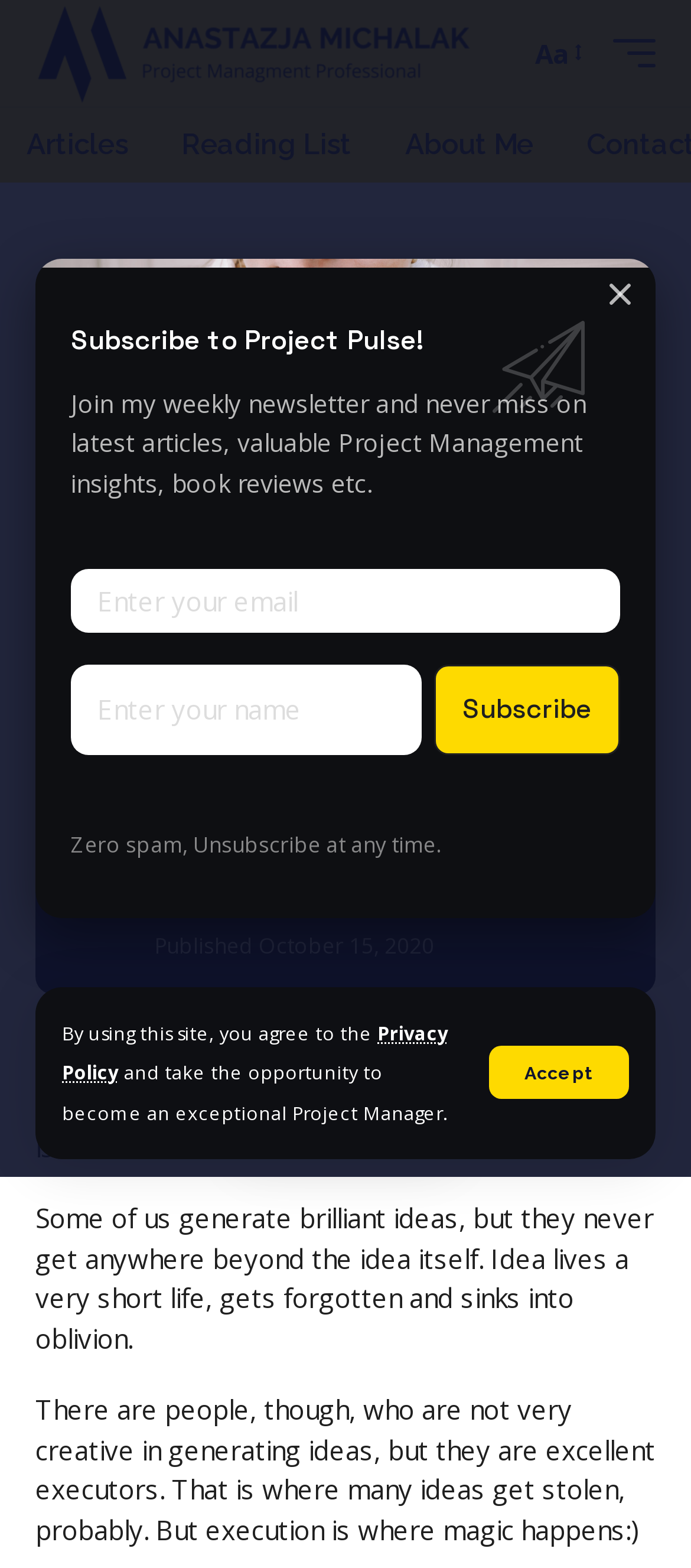What is the topic of the article?
Using the image as a reference, deliver a detailed and thorough answer to the question.

The topic of the article can be inferred from the text, which talks about the importance of execution in business and how ideas are worthless without execution.